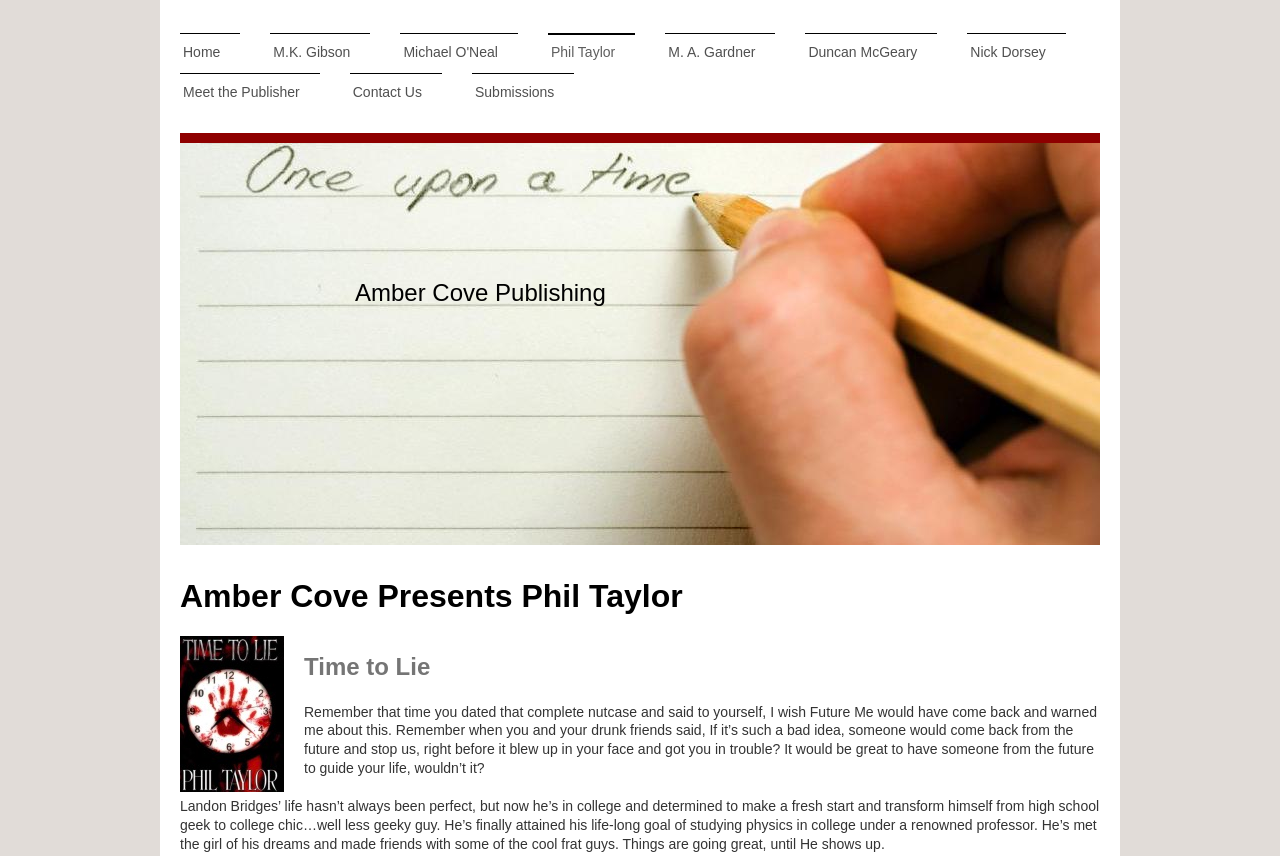Identify the bounding box coordinates of the element that should be clicked to fulfill this task: "read more about Time to Lie". The coordinates should be provided as four float numbers between 0 and 1, i.e., [left, top, right, bottom].

[0.238, 0.763, 0.336, 0.795]